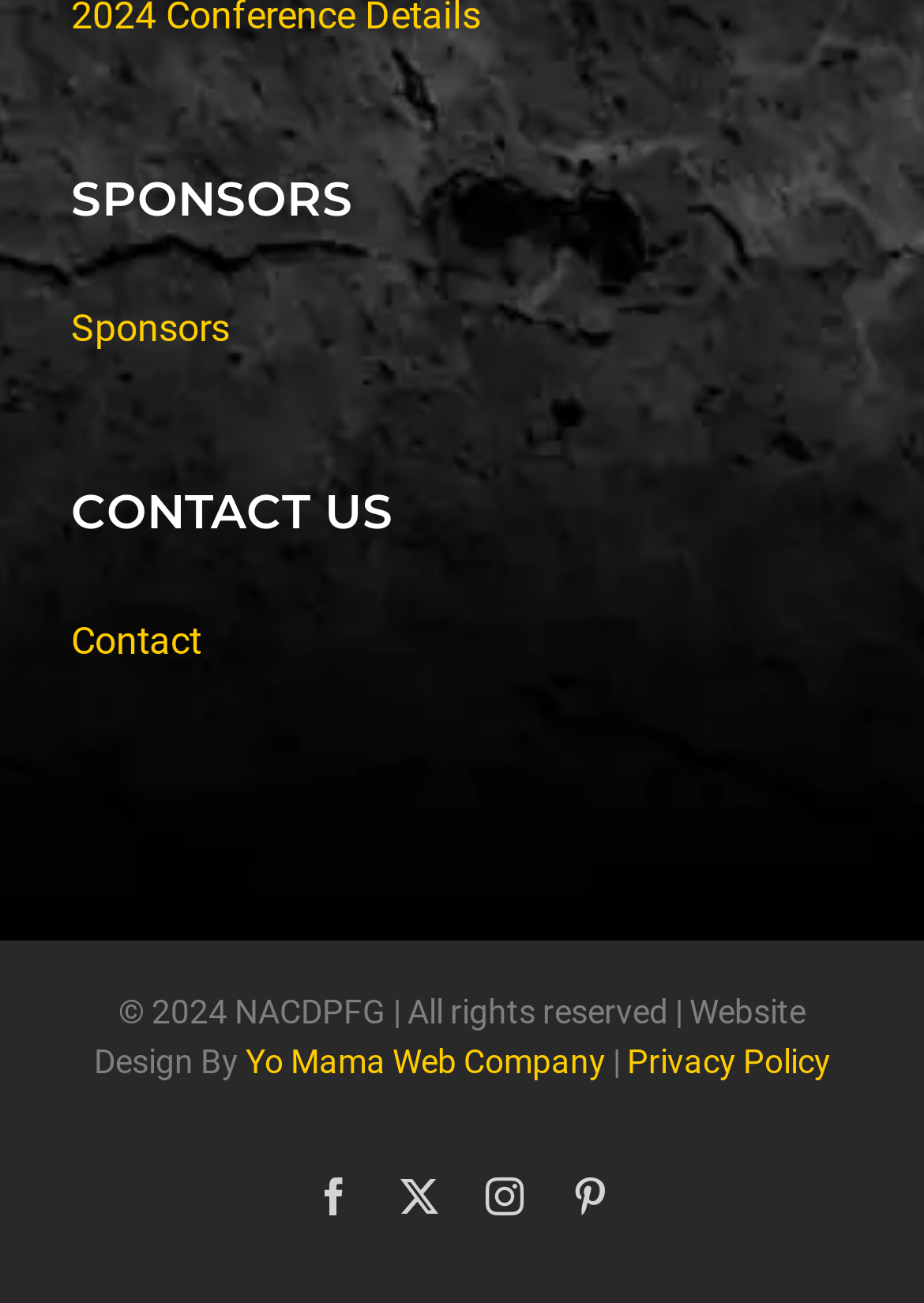Can you pinpoint the bounding box coordinates for the clickable element required for this instruction: "Open Facebook page"? The coordinates should be four float numbers between 0 and 1, i.e., [left, top, right, bottom].

[0.341, 0.903, 0.382, 0.933]